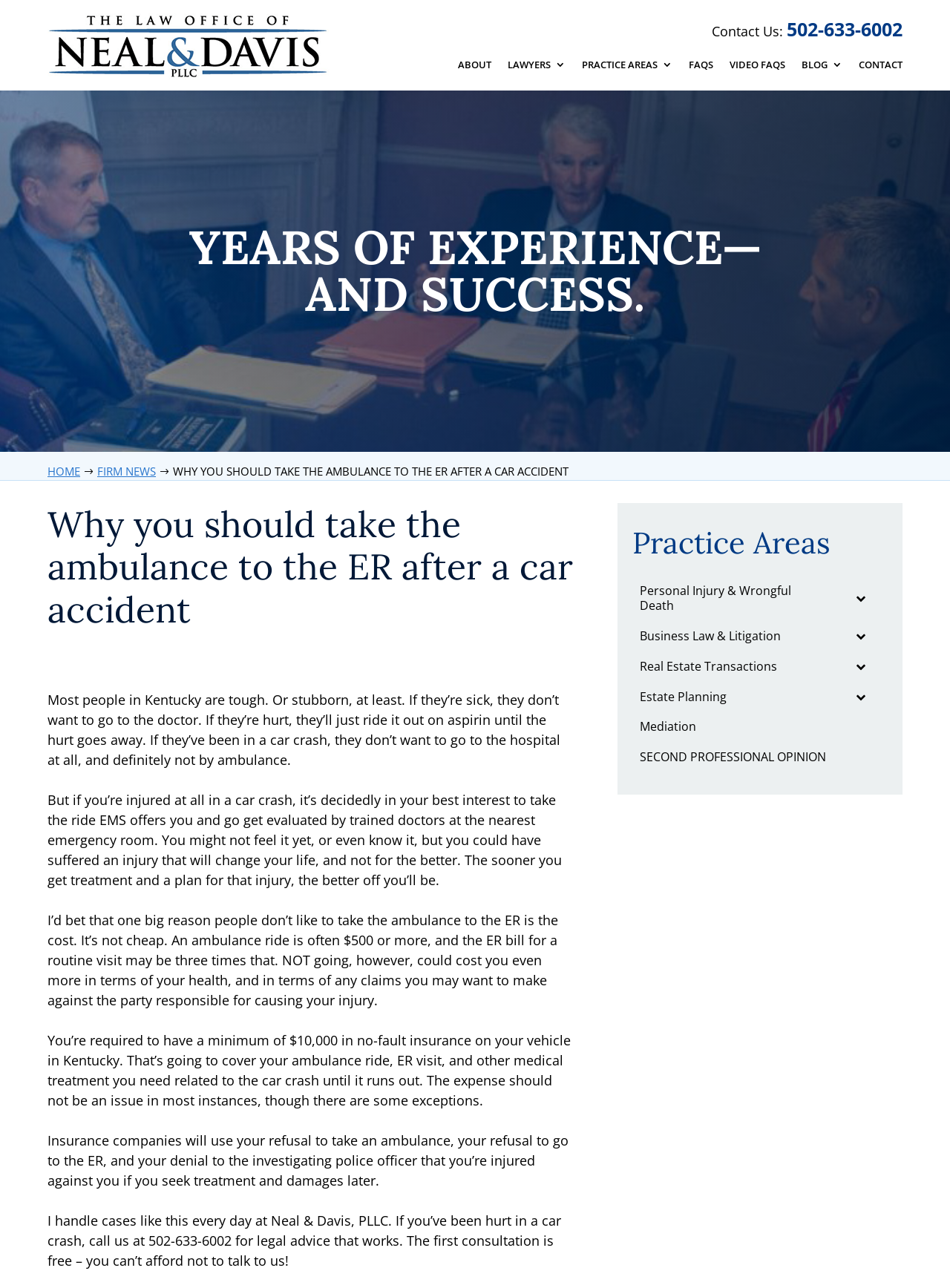What is the name of the law office?
Refer to the image and provide a detailed answer to the question.

The name of the law office can be found at the top of the webpage, both in the logo and in the link 'The Law Office of Neal & Davis PLLC'.